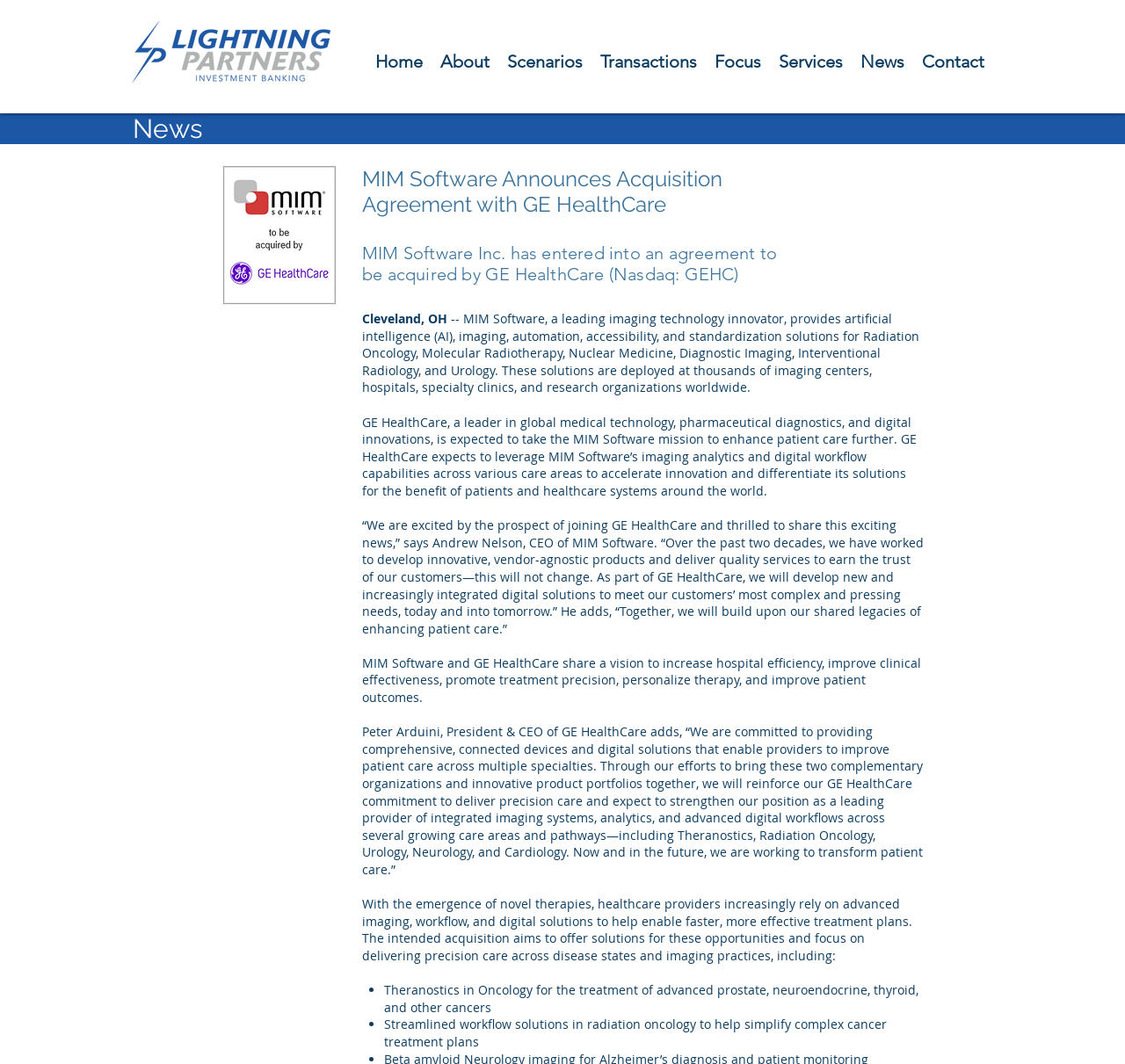Elaborate on the information and visuals displayed on the webpage.

The webpage is about MIM Software Inc.'s announcement of being acquired by GE HealthCare. At the top left, there is a link to an unknown page. Below it, there is a navigation menu with 8 links: Home, About, Scenarios, Transactions, Focus, Services, News, and Contact. 

On the main content area, there is a heading "News" at the top. Below it, there is an image related to MIM Software and GE HealthCare. The main article starts with a heading "MIM Software Announces Acquisition Agreement with GE HealthCare" followed by a subheading with the same content as the meta description. 

The article continues with a location "Cleveland, OH" and a paragraph describing MIM Software's products and services. Below it, there are three paragraphs discussing the acquisition, with quotes from Andrew Nelson, CEO of MIM Software, and Peter Arduini, President & CEO of GE HealthCare. 

The article then describes the shared vision of MIM Software and GE HealthCare, followed by a paragraph explaining the intended benefits of the acquisition. Finally, there is a list with two bullet points, describing the focus areas of the acquisition, including Theranostics in Oncology and streamlined workflow solutions in radiation oncology.